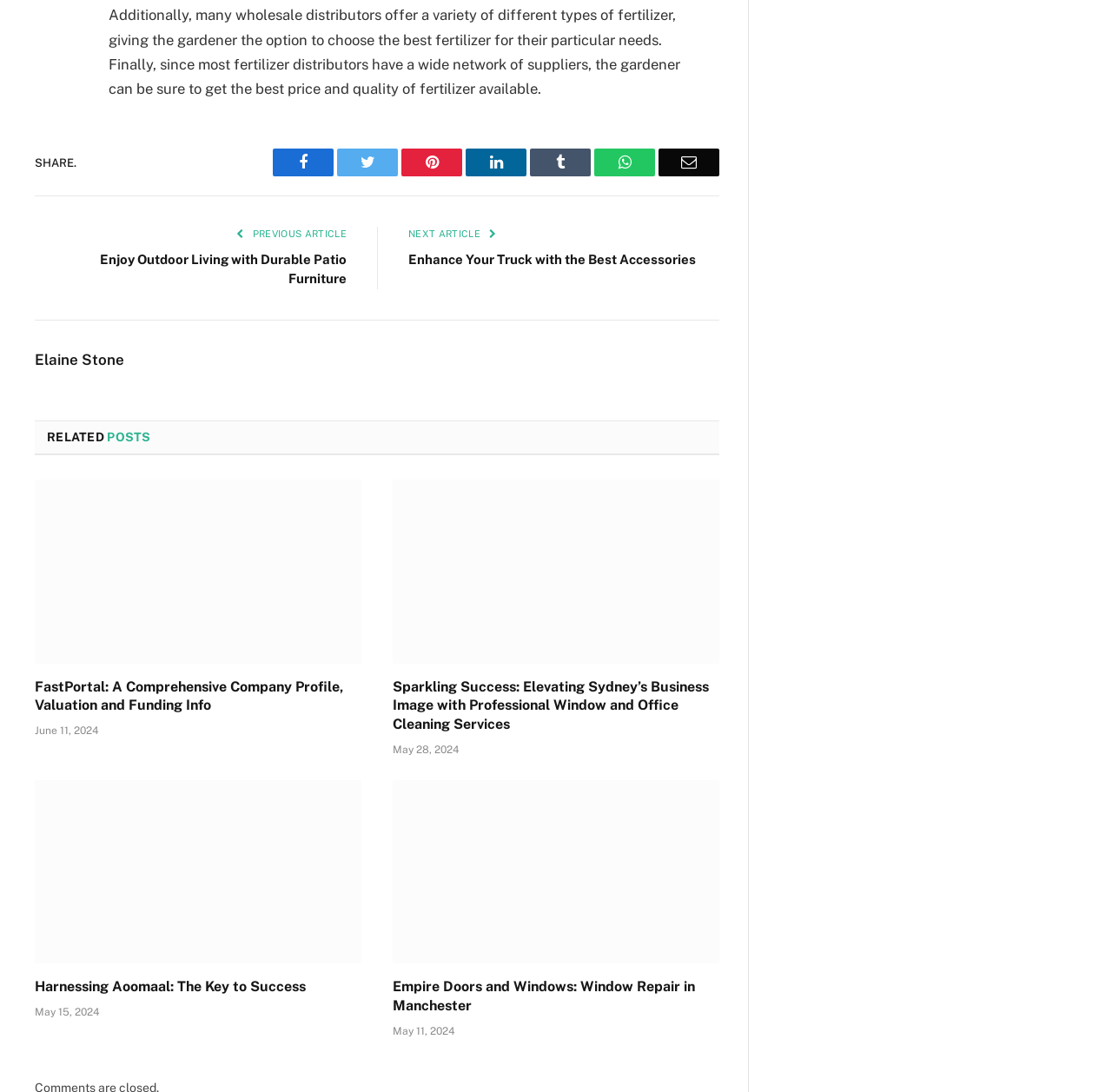Highlight the bounding box coordinates of the region I should click on to meet the following instruction: "View the previous article".

[0.225, 0.209, 0.312, 0.219]